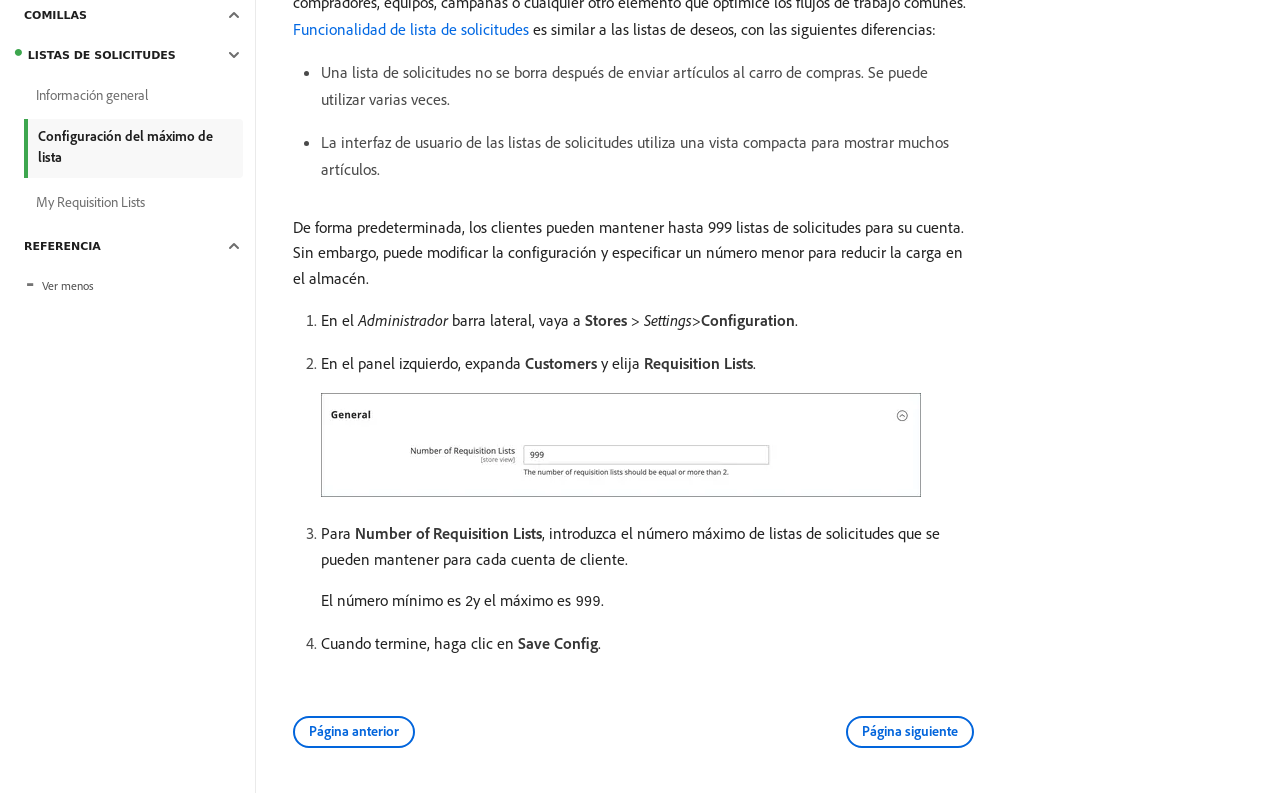Identify the bounding box coordinates for the UI element described by the following text: "Funcionalidad de lista de solicitudes". Provide the coordinates as four float numbers between 0 and 1, in the format [left, top, right, bottom].

[0.229, 0.023, 0.413, 0.049]